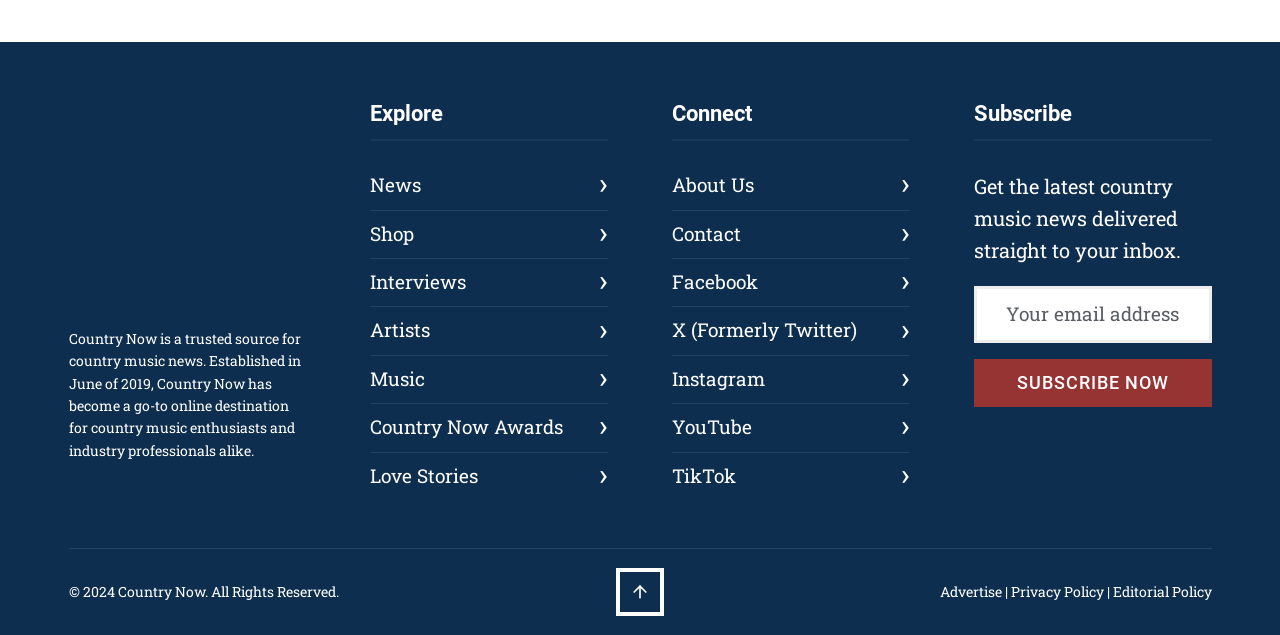Identify the bounding box coordinates of the section that should be clicked to achieve the task described: "Click on News".

[0.289, 0.268, 0.467, 0.316]